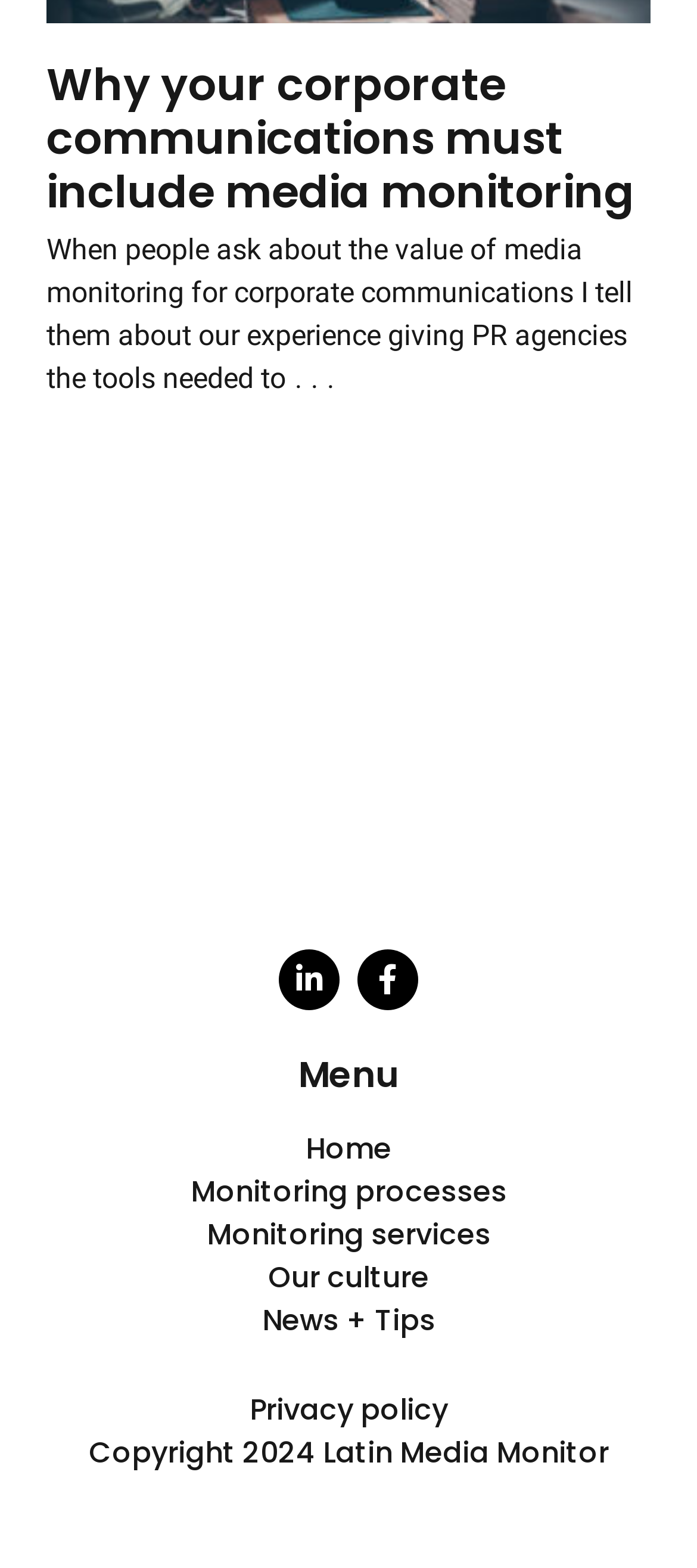Provide a short answer to the following question with just one word or phrase: How many main sections are there in the menu?

5